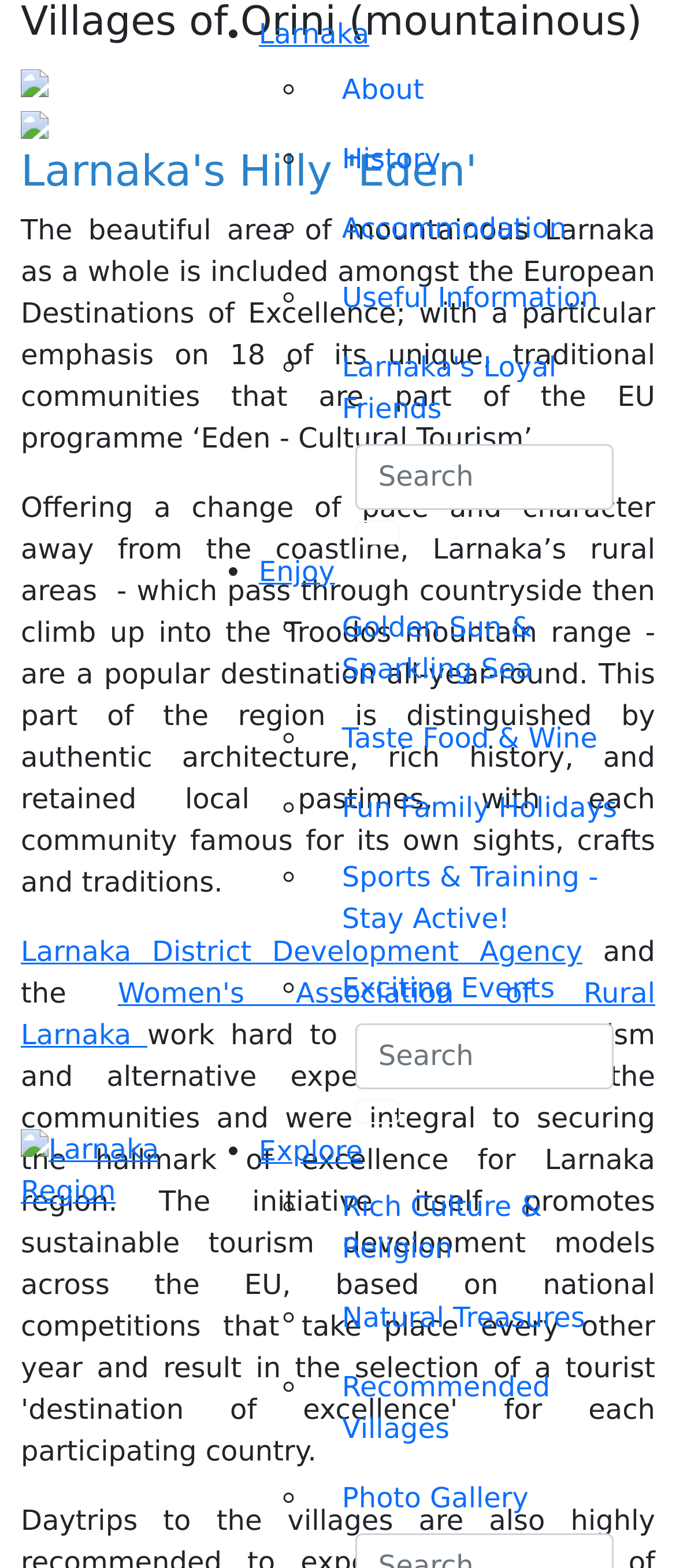Please identify the bounding box coordinates of the element that needs to be clicked to perform the following instruction: "View Photo Gallery".

[0.465, 0.934, 0.969, 0.978]